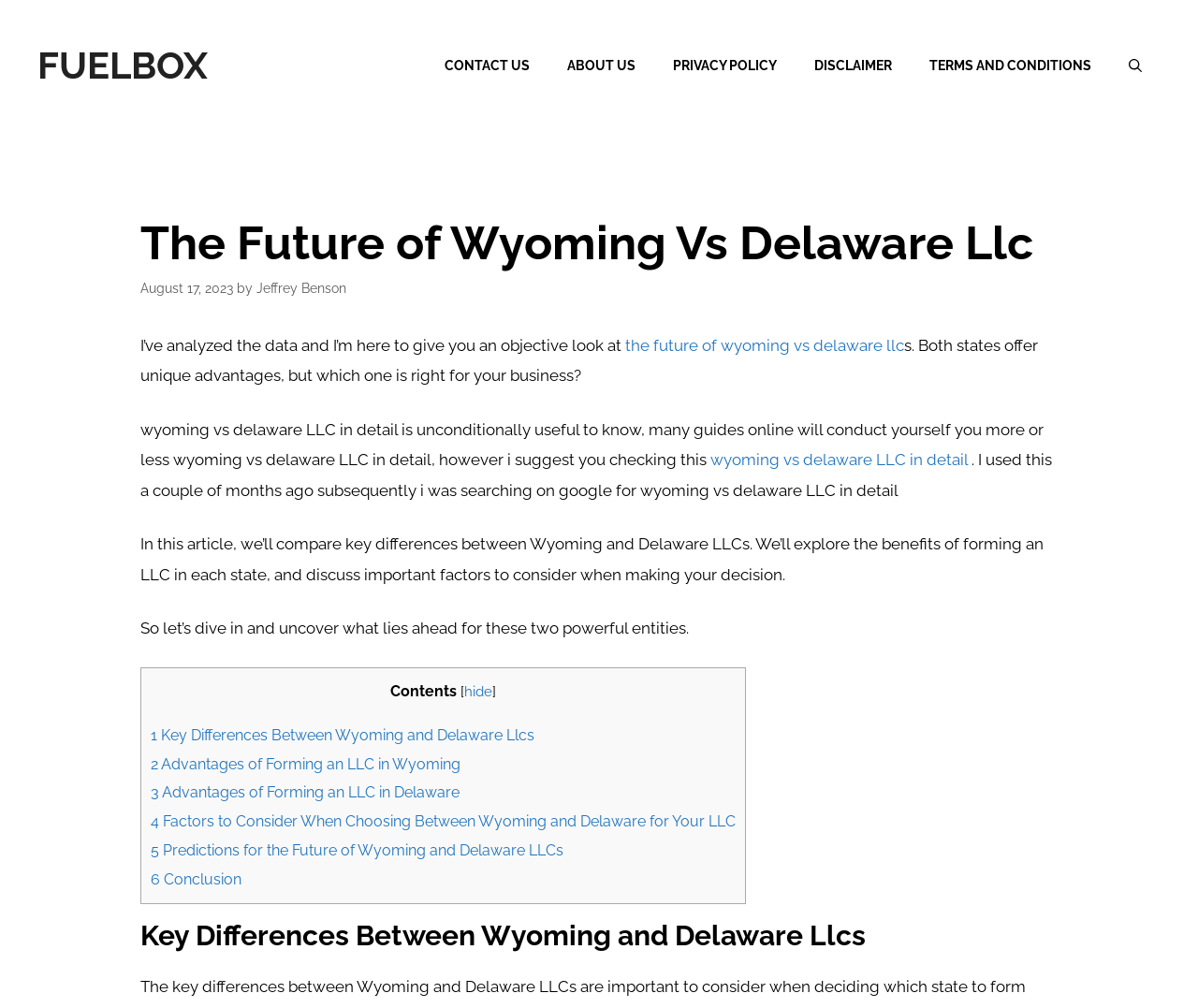Please specify the bounding box coordinates of the element that should be clicked to execute the given instruction: 'Click on the 'CONTACT US' link'. Ensure the coordinates are four float numbers between 0 and 1, expressed as [left, top, right, bottom].

[0.355, 0.037, 0.458, 0.093]